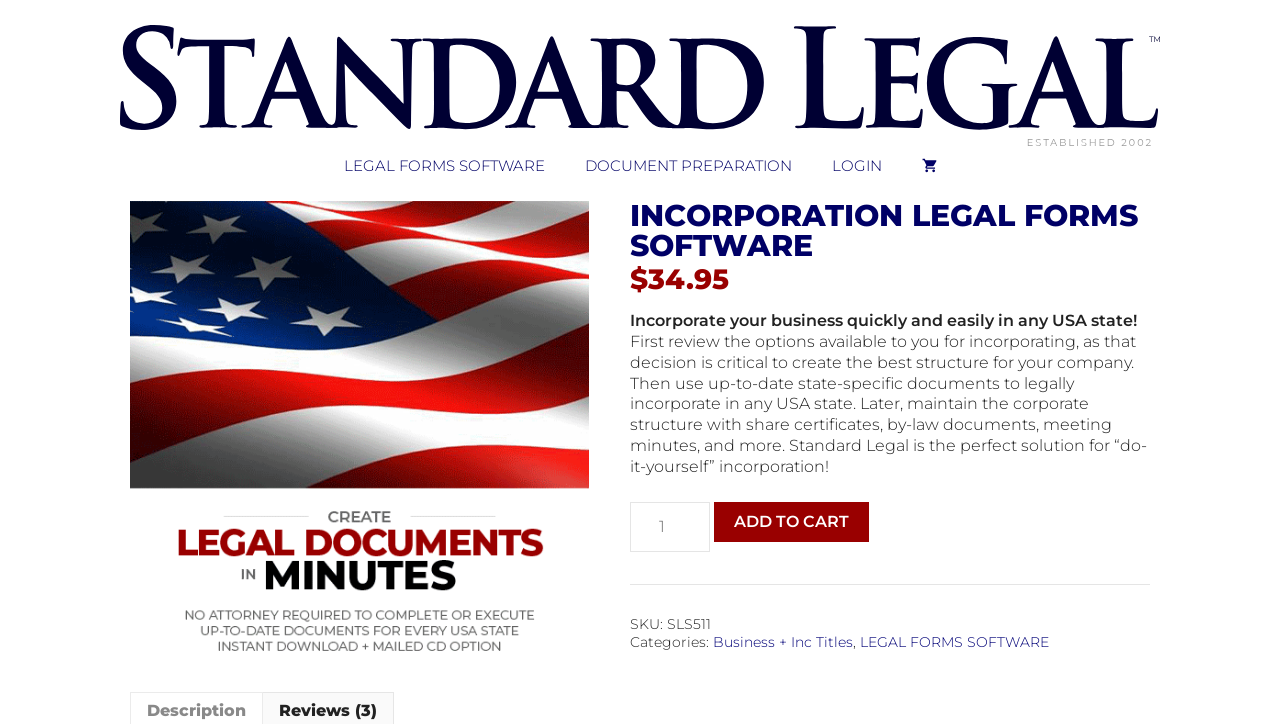Respond to the question with just a single word or phrase: 
What is the purpose of the Incorporation Legal Forms Software?

Incorporate business in any USA state